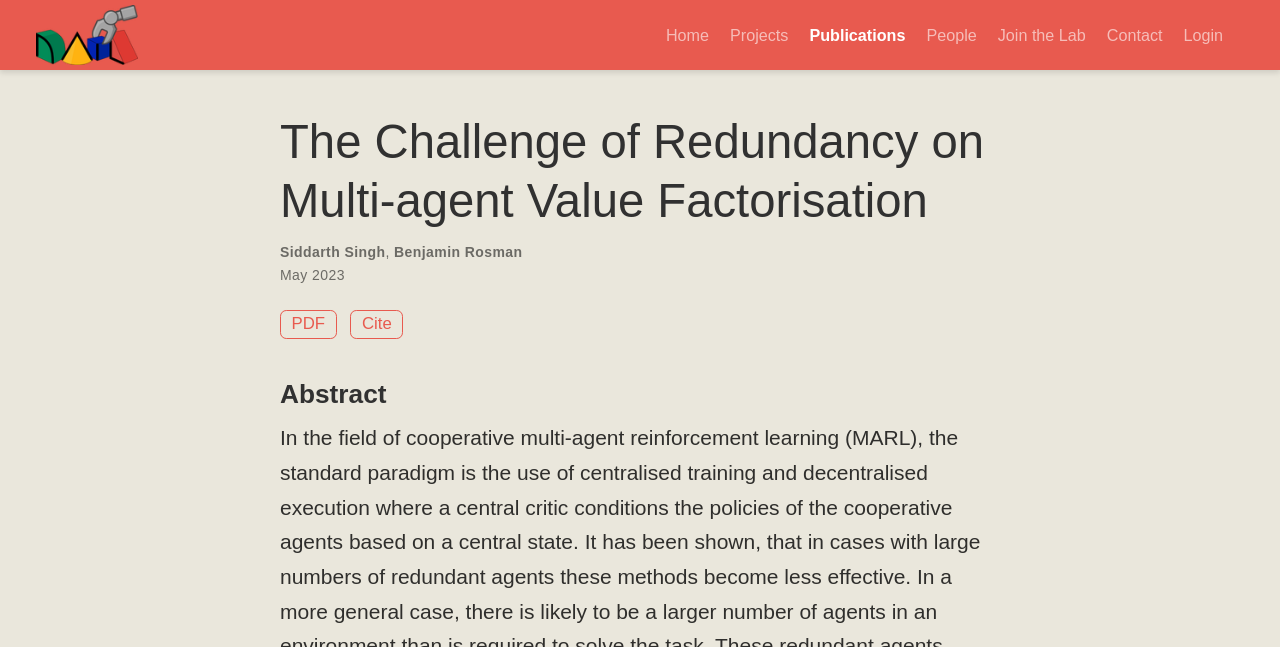Given the element description "People" in the screenshot, predict the bounding box coordinates of that UI element.

[0.716, 0.022, 0.771, 0.086]